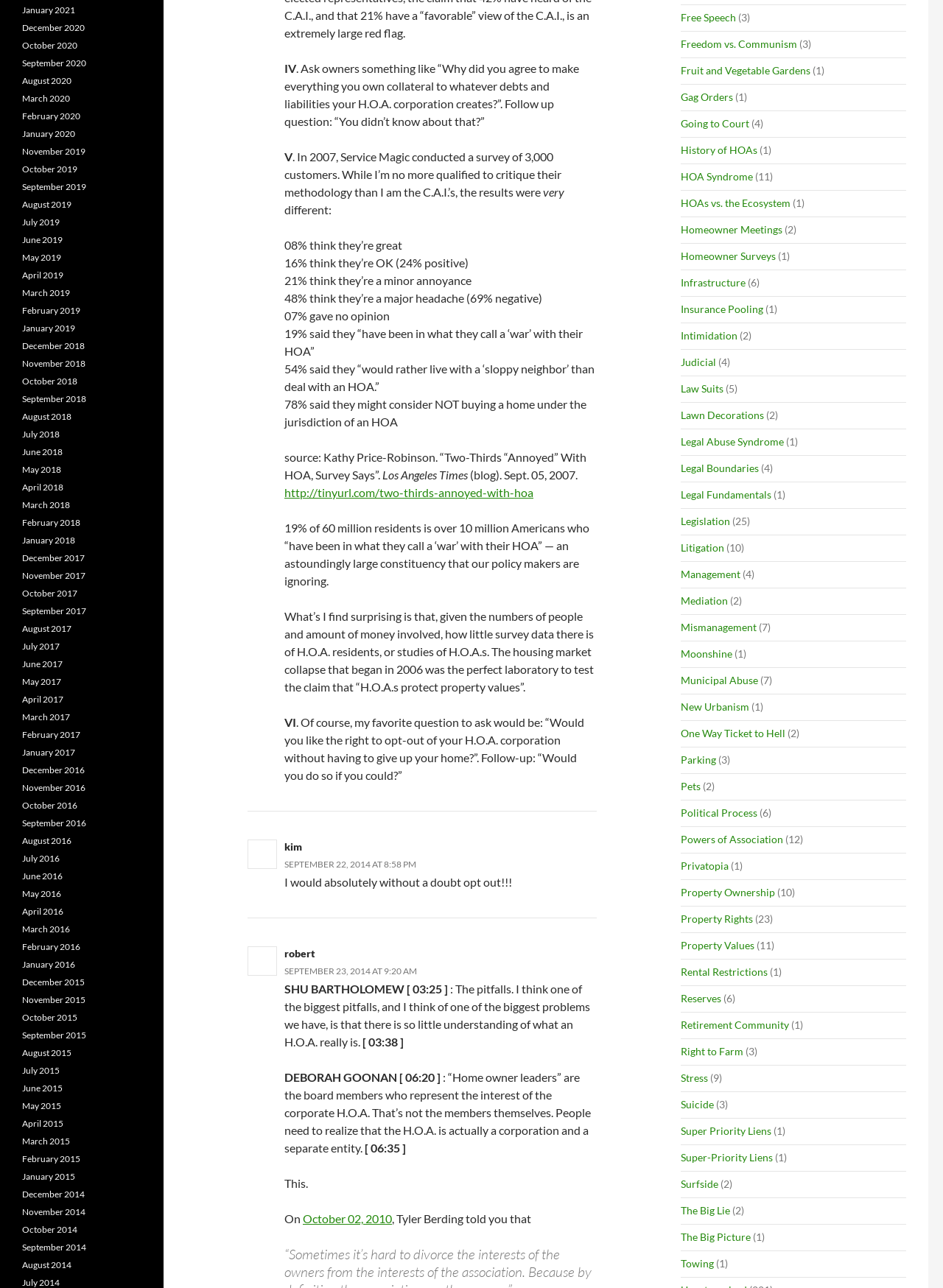Please predict the bounding box coordinates of the element's region where a click is necessary to complete the following instruction: "Click the 'SEPTEMBER 23, 2014 AT 9:20 AM' link". The coordinates should be represented by four float numbers between 0 and 1, i.e., [left, top, right, bottom].

[0.302, 0.75, 0.442, 0.758]